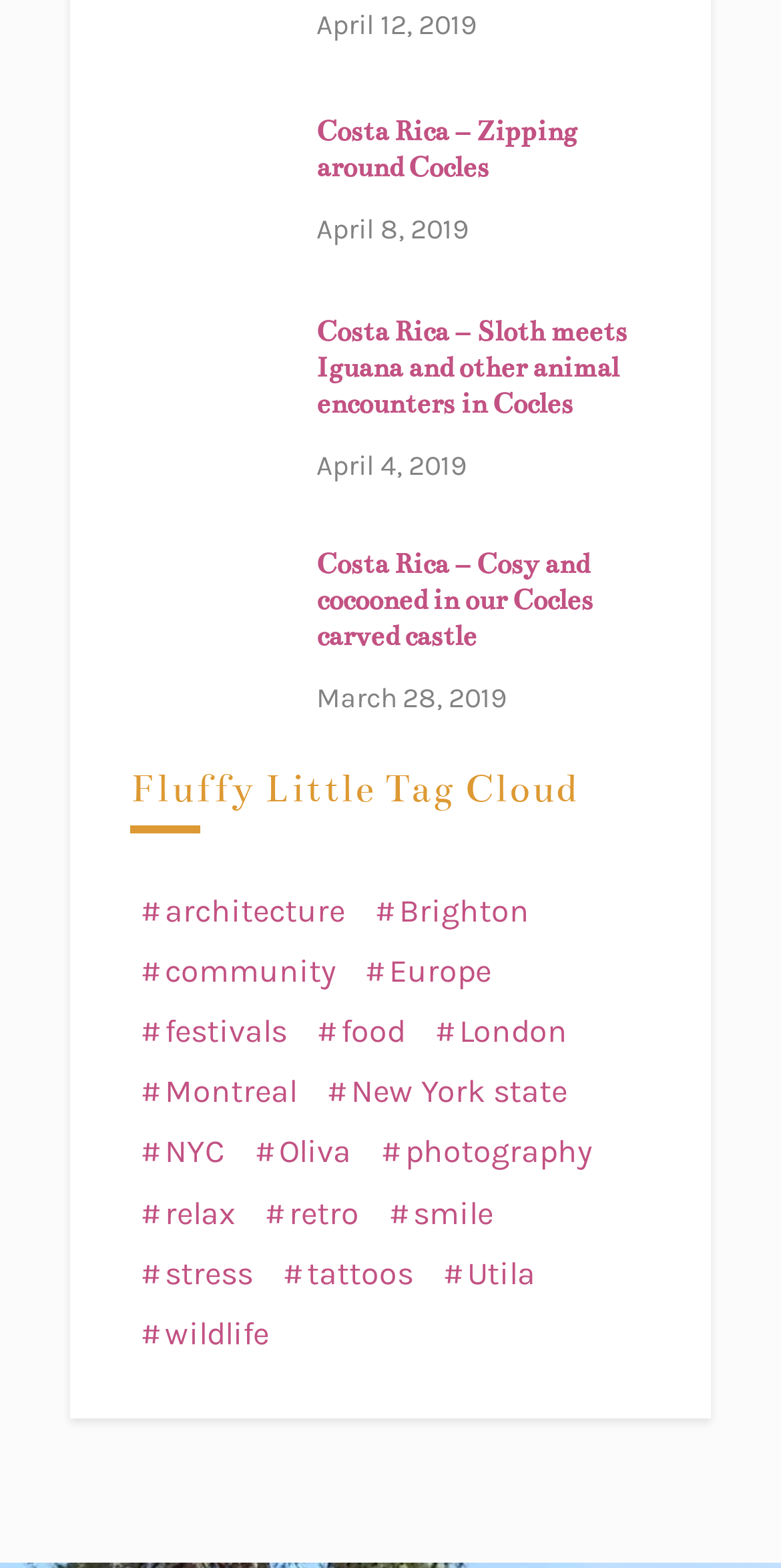Please identify the bounding box coordinates of the region to click in order to complete the given instruction: "Explore the tag cloud". The coordinates should be four float numbers between 0 and 1, i.e., [left, top, right, bottom].

[0.167, 0.486, 0.833, 0.531]